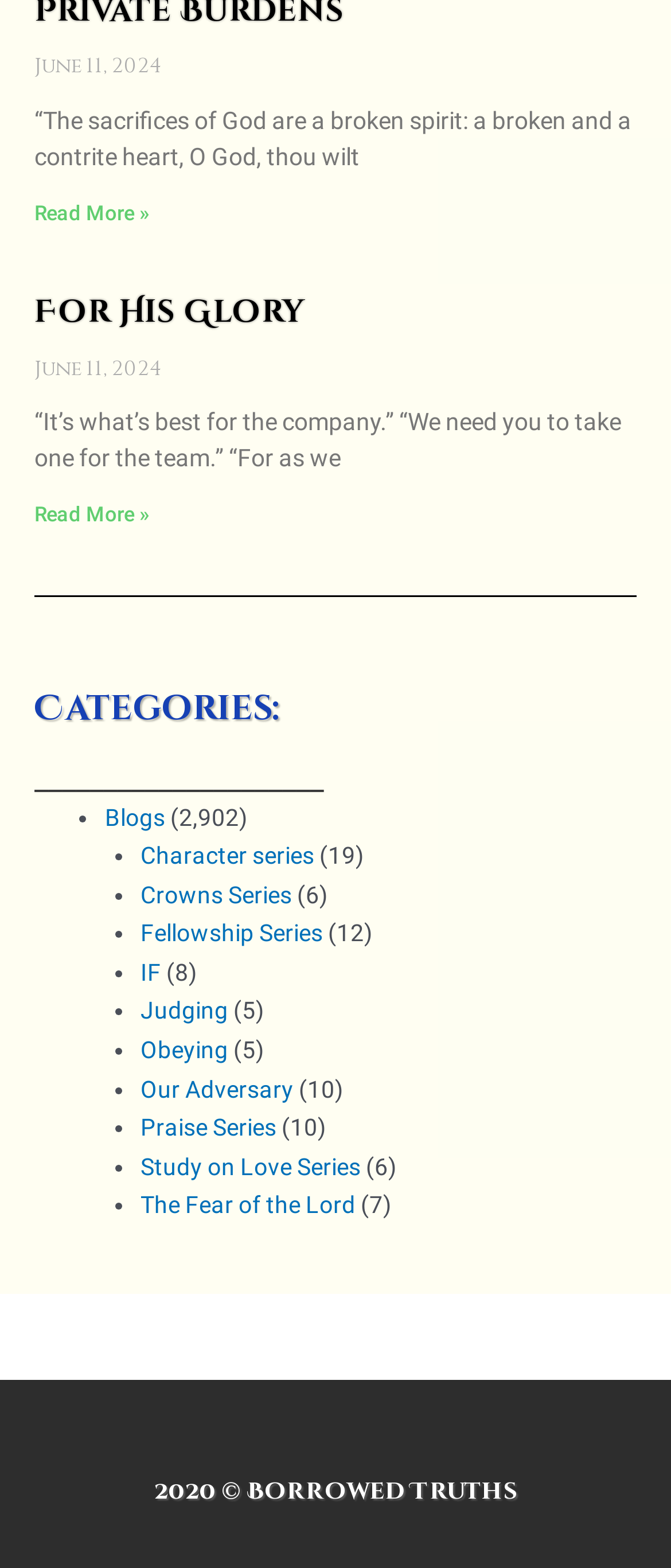How many categories are listed?
Based on the visual details in the image, please answer the question thoroughly.

The categories are listed in a navigation section, and each category is preceded by a bullet point. There are 11 categories listed, including 'Blogs', 'Character series', 'Crowns Series', and so on.